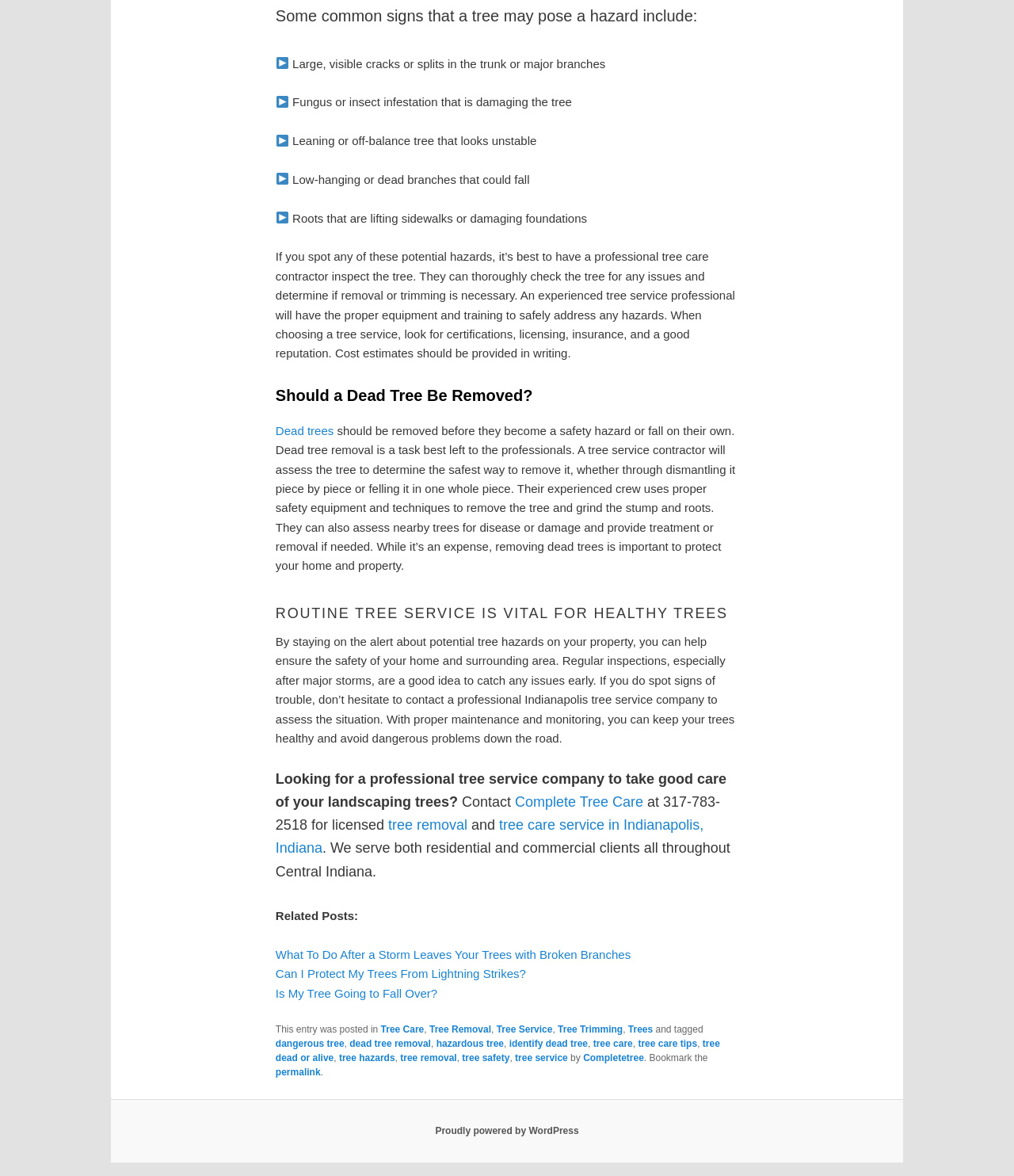Please use the details from the image to answer the following question comprehensively:
What is the benefit of hiring a professional tree service contractor?

According to the webpage, hiring a professional tree service contractor ensures that the job is done safely and efficiently, as they have the proper equipment and training to address any hazards and provide treatment or removal if needed.